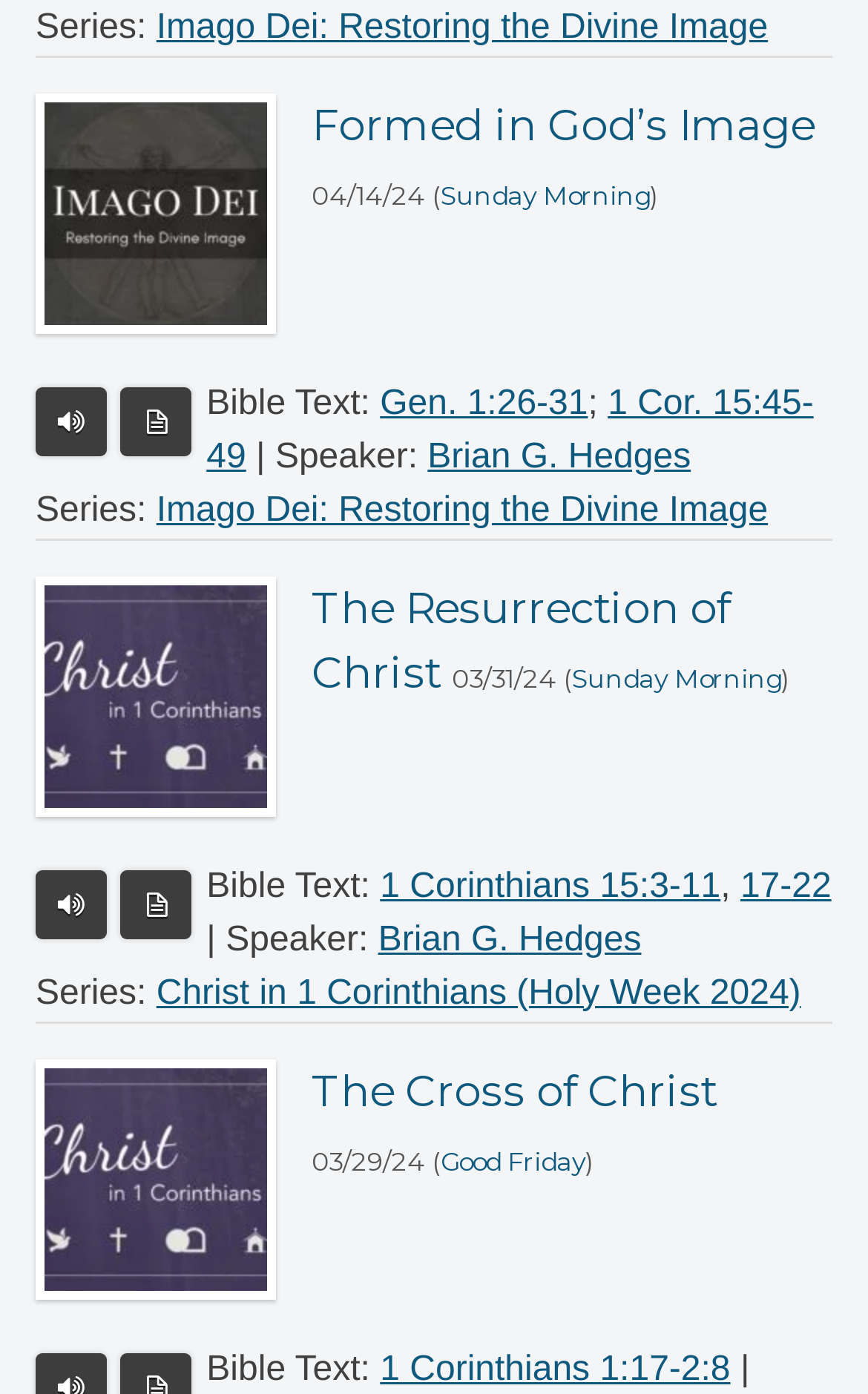Identify the bounding box coordinates for the element you need to click to achieve the following task: "Click on the link 'Formed in God’s Image'". Provide the bounding box coordinates as four float numbers between 0 and 1, in the form [left, top, right, bottom].

[0.359, 0.07, 0.938, 0.108]